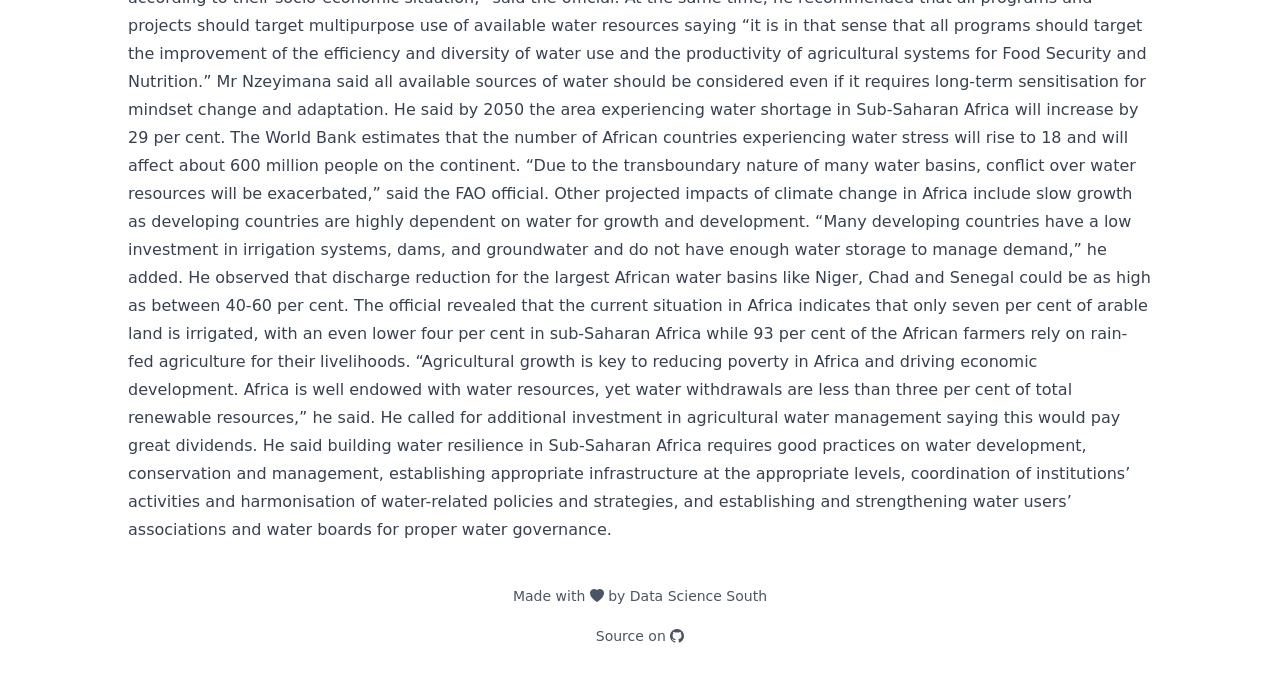Using the provided element description "Source on", determine the bounding box coordinates of the UI element.

[0.465, 0.913, 0.535, 0.936]